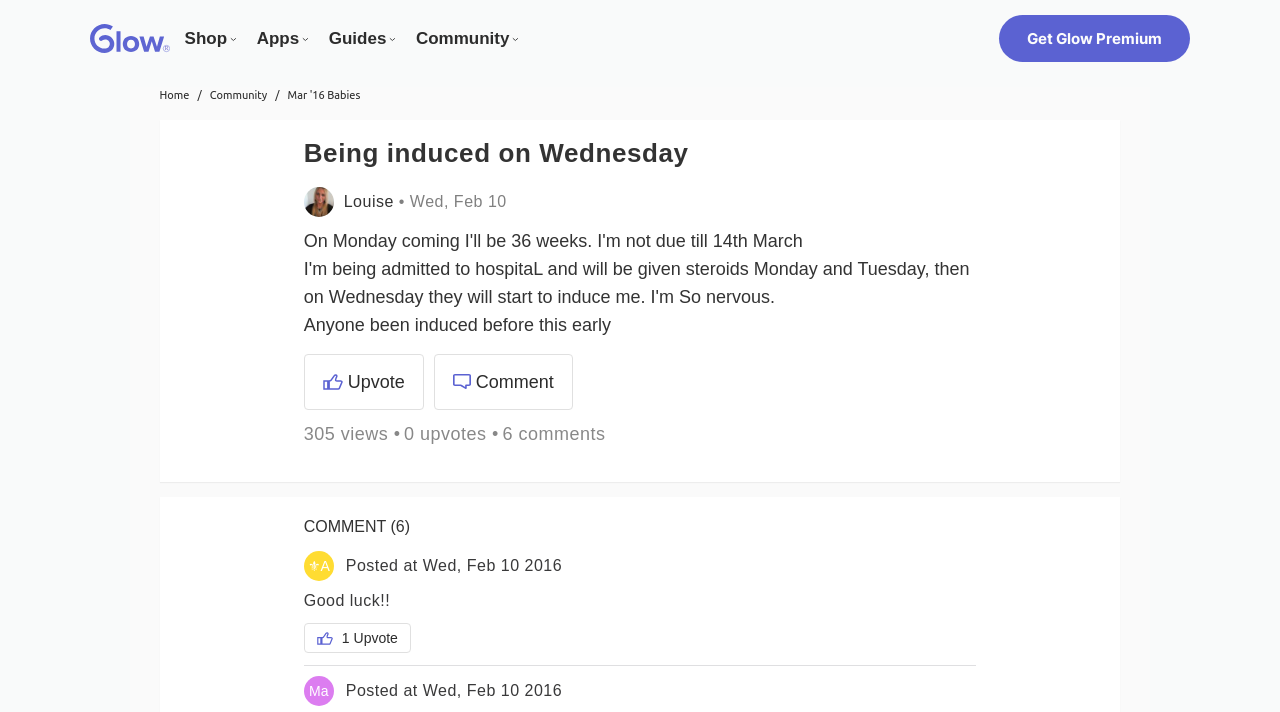Find the bounding box coordinates of the clickable area required to complete the following action: "Click the 'HOME' link".

None